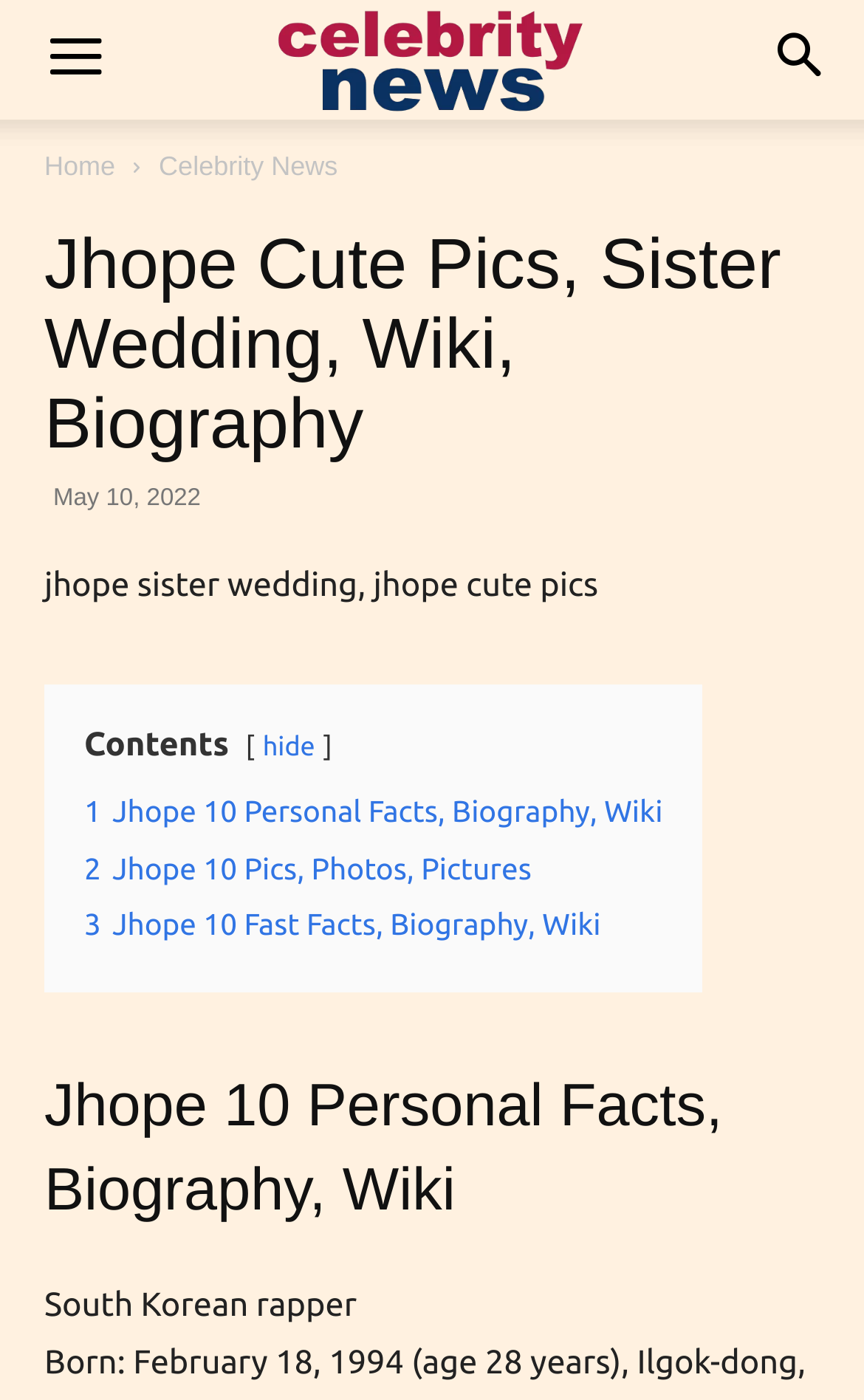Determine the bounding box coordinates of the region I should click to achieve the following instruction: "Learn about Sauvignon Blanc". Ensure the bounding box coordinates are four float numbers between 0 and 1, i.e., [left, top, right, bottom].

None